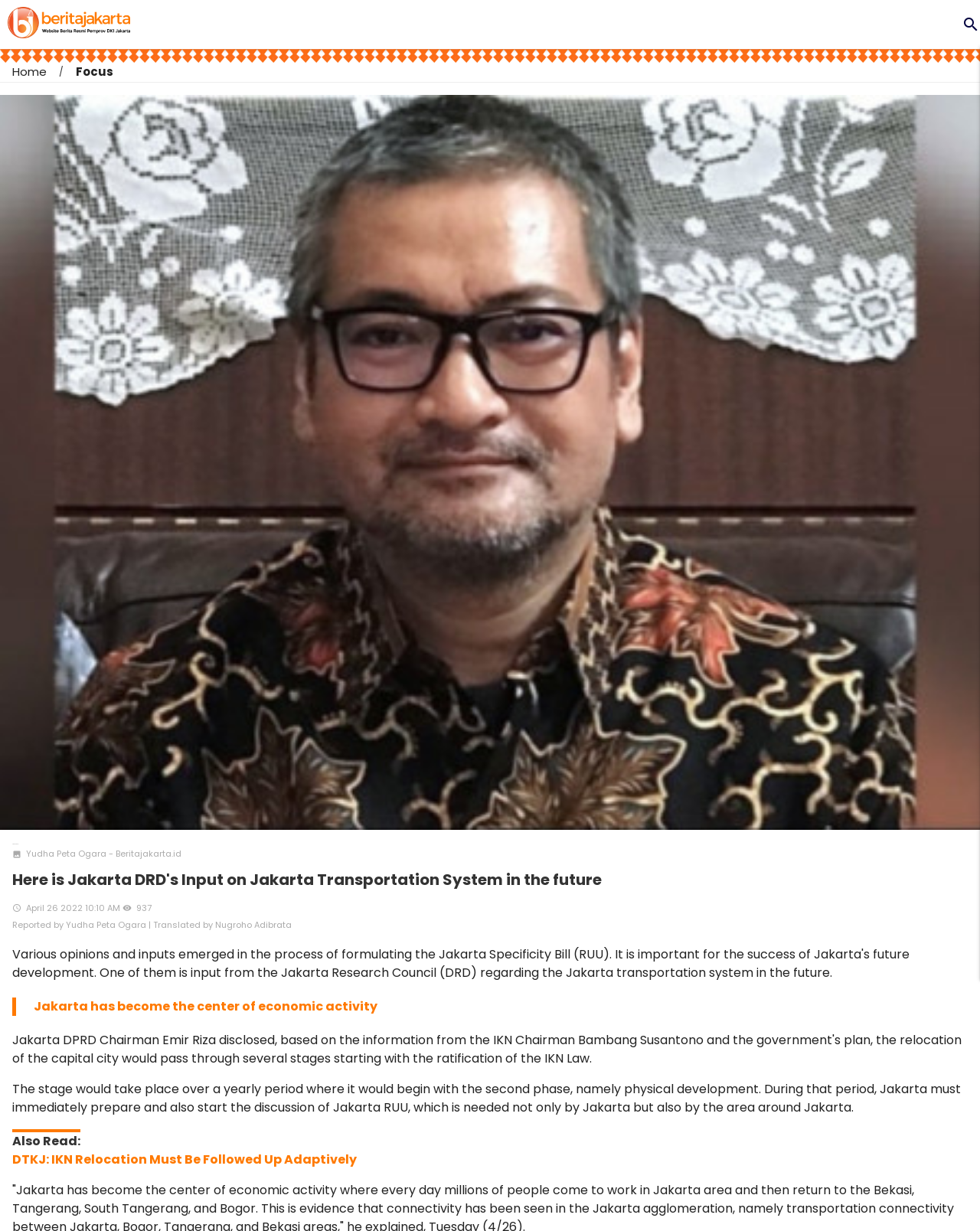Identify and provide the main heading of the webpage.

Here is Jakarta DRD's Input on Jakarta Transportation System in the future